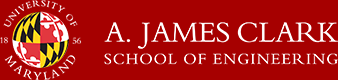What is the name of the school displayed in bold white lettering?
Refer to the image and answer the question using a single word or phrase.

A. JAMES CLARK SCHOOL OF ENGINEERING